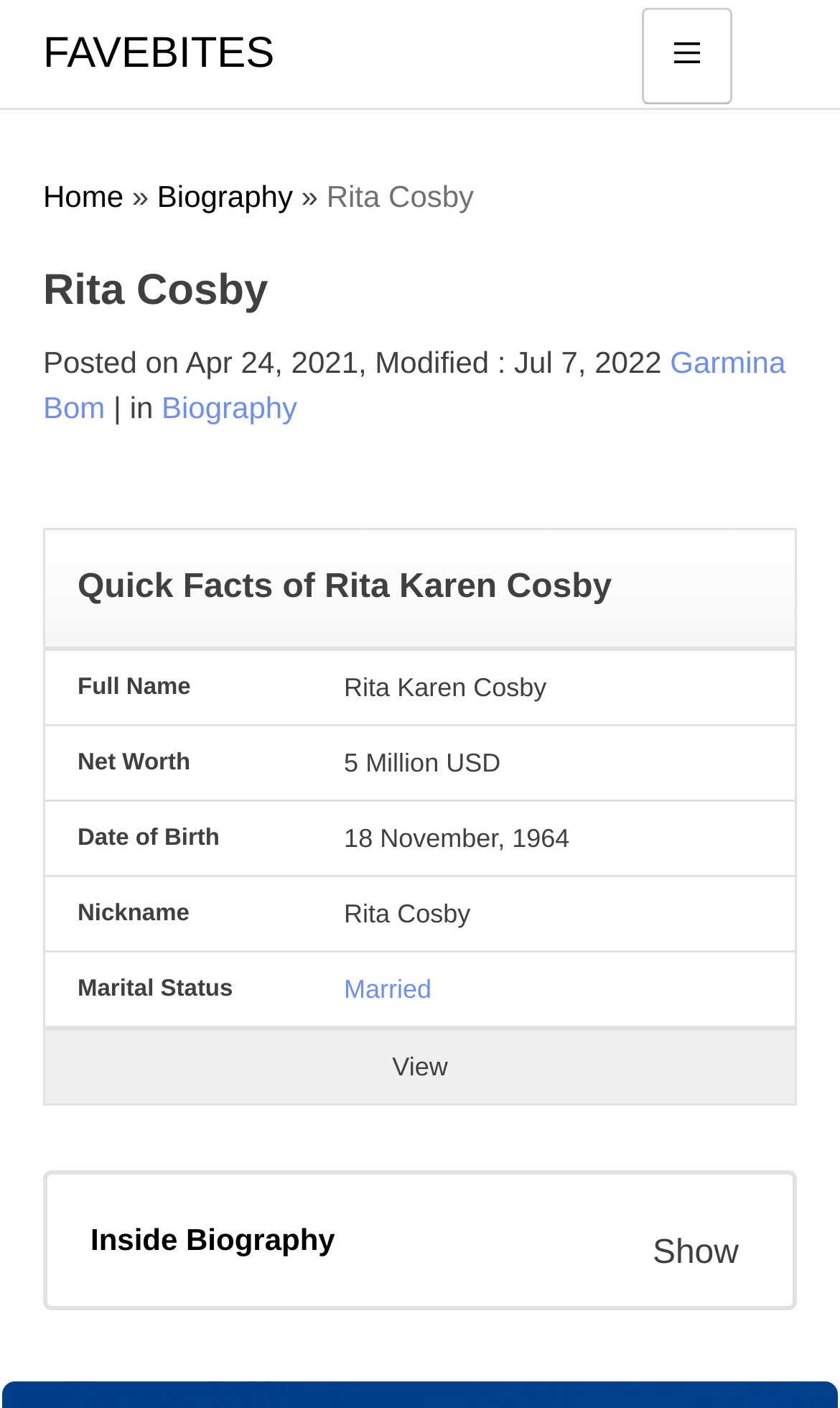Using the image as a reference, answer the following question in as much detail as possible:
What is Rita Cosby's profession?

In the 'Quick Facts' section, there is a row with the header 'Profession', and the corresponding grid cell contains the value 'Anchor, Tv Journalist, Author', which indicates Rita Cosby's profession.